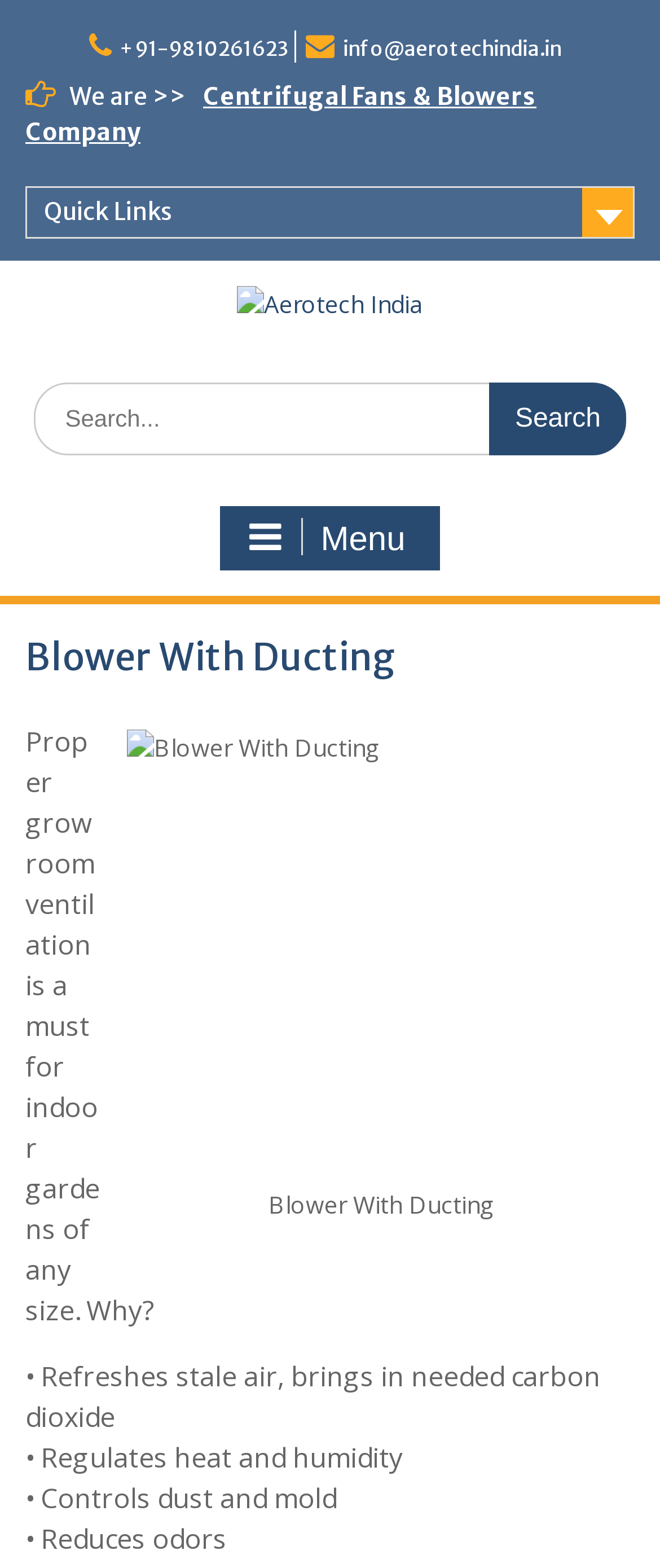Examine the screenshot and answer the question in as much detail as possible: What is the phone number for contact?

The phone number can be found at the top of the webpage, in the first link element, which is '+91-9810261623'.